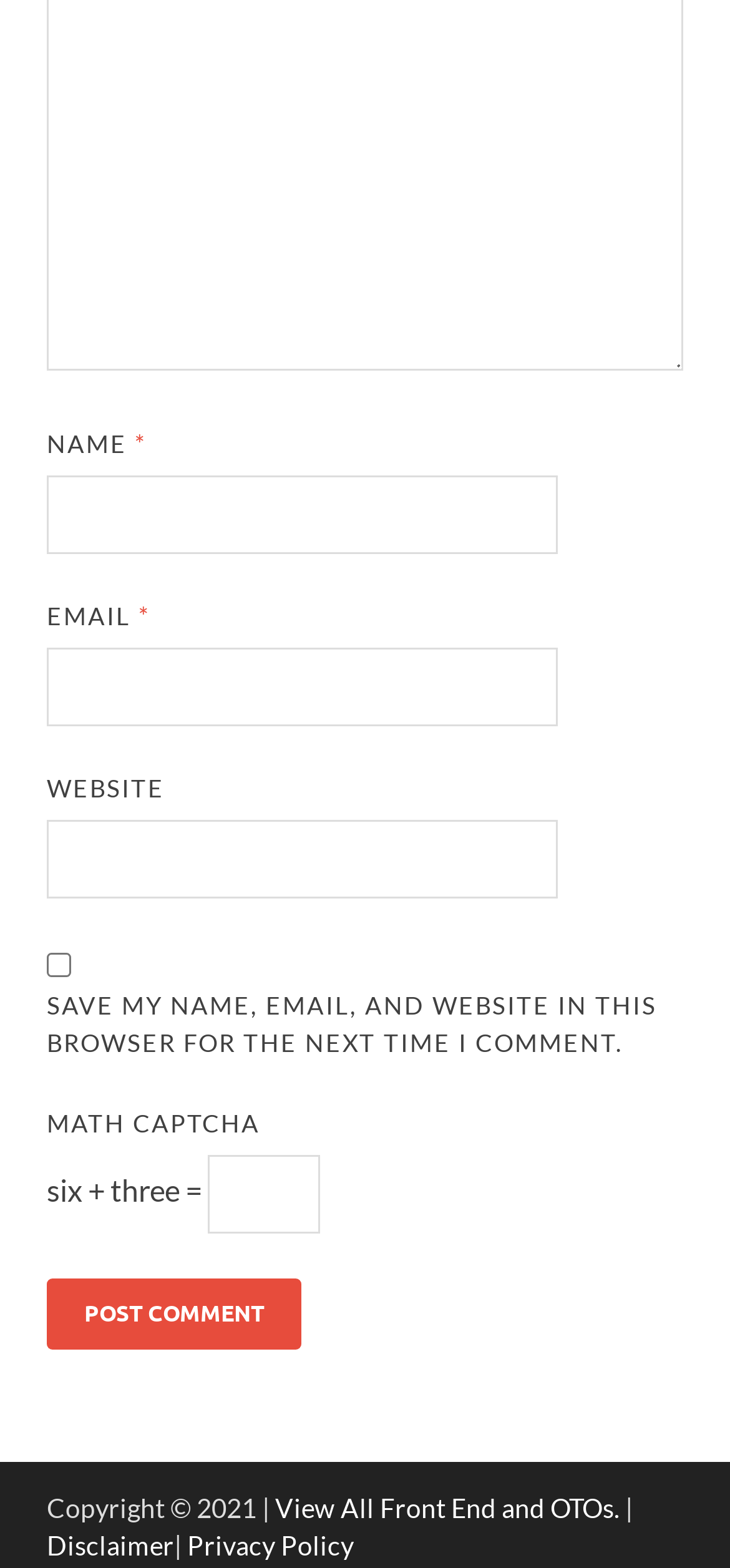Please determine the bounding box coordinates for the UI element described here. Use the format (top-left x, top-left y, bottom-right x, bottom-right y) with values bounded between 0 and 1: parent_node: NAME * name="author"

[0.064, 0.303, 0.764, 0.354]